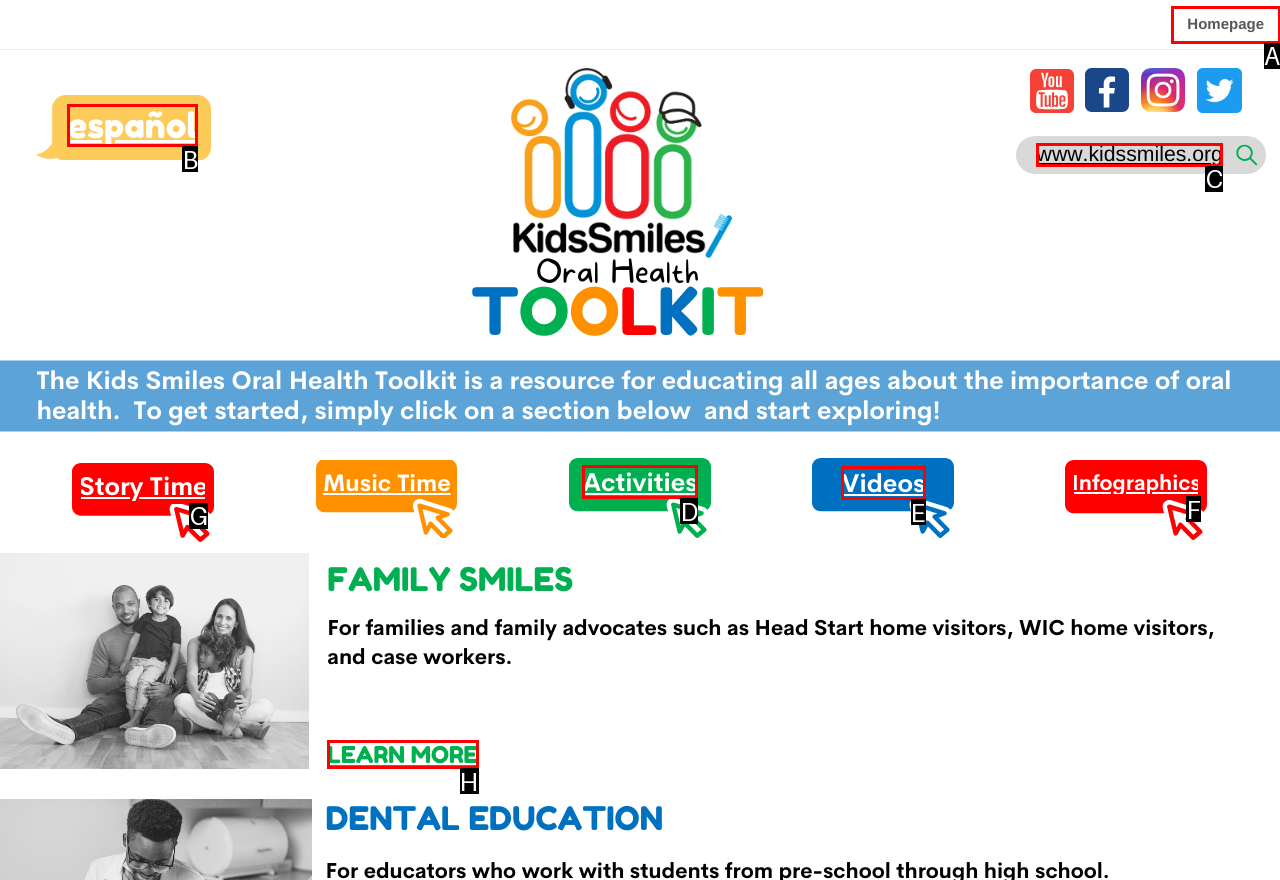Tell me which one HTML element best matches the description: Homepage Answer with the option's letter from the given choices directly.

A